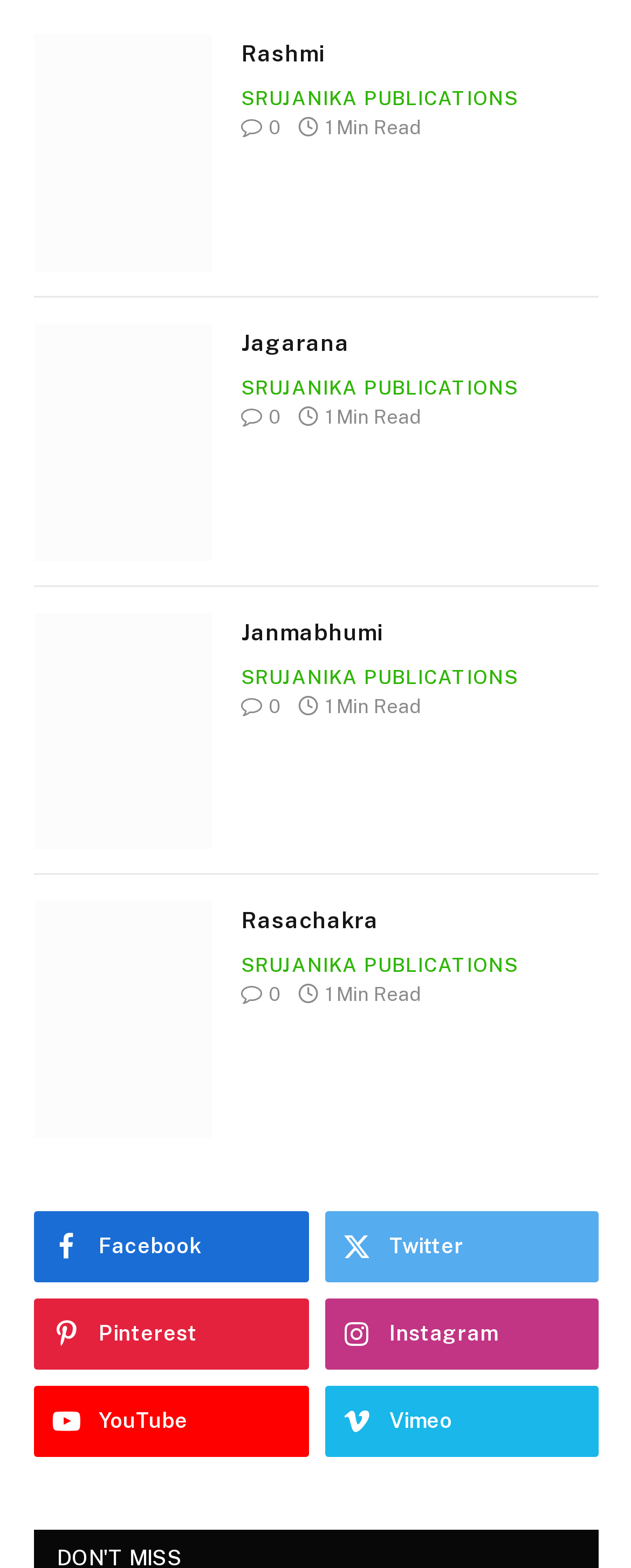Please locate the clickable area by providing the bounding box coordinates to follow this instruction: "Share on Facebook".

[0.054, 0.772, 0.488, 0.818]